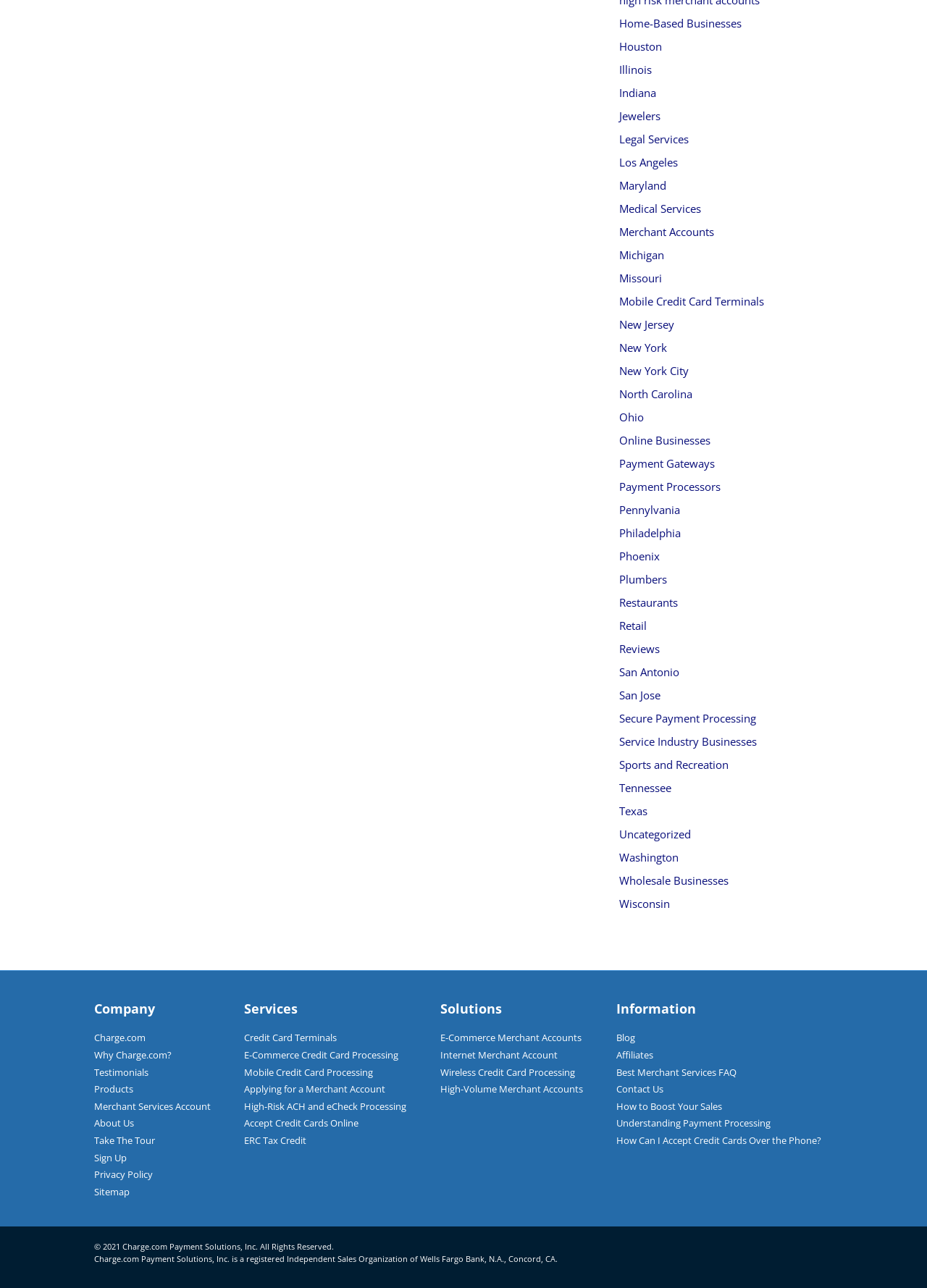Can you find the bounding box coordinates of the area I should click to execute the following instruction: "Learn about the company"?

[0.102, 0.801, 0.157, 0.811]